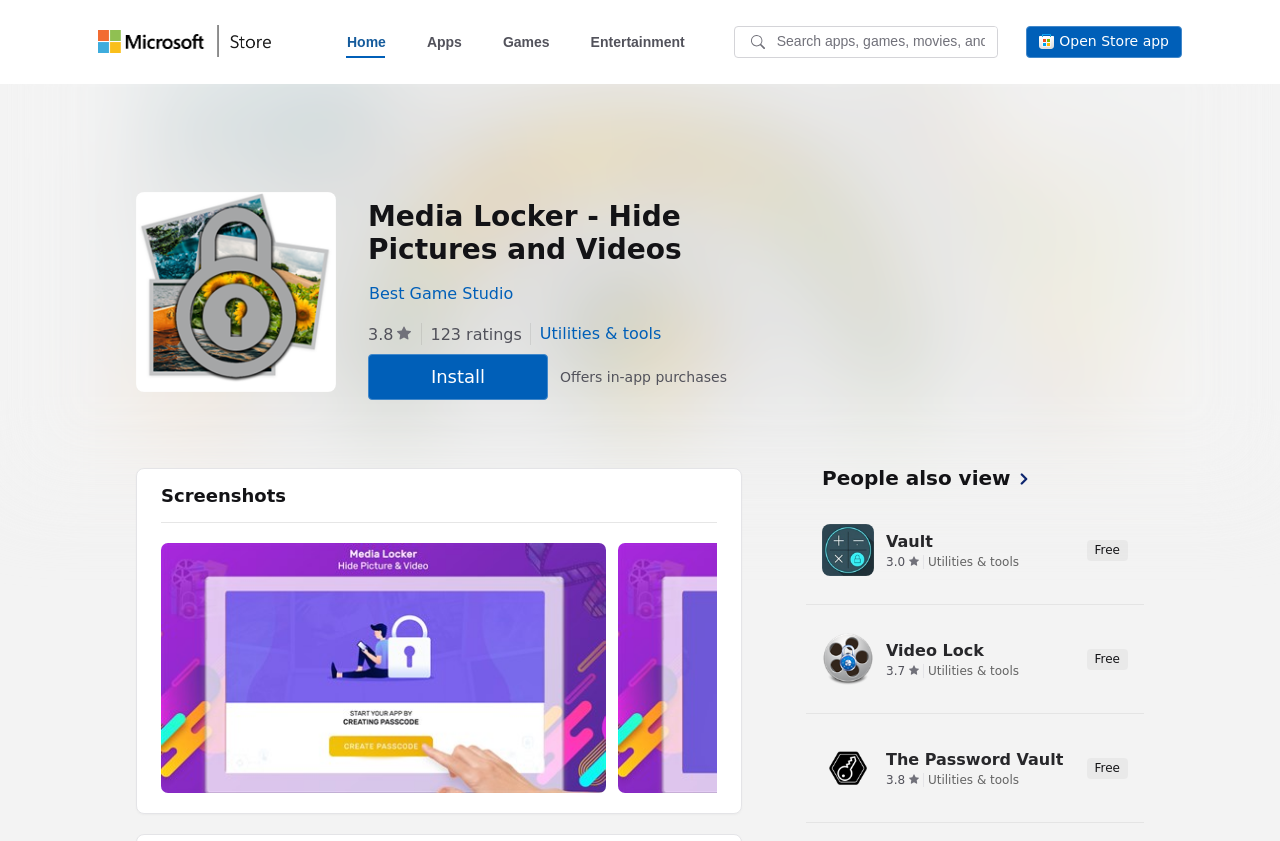How many screenshots are available for Media Locker - Hide Pictures and Videos?
Provide a detailed answer to the question, using the image to inform your response.

The number of screenshots available for Media Locker - Hide Pictures and Videos can be determined by looking at the screenshot navigation buttons, which indicate that there are 6 screenshots in total.